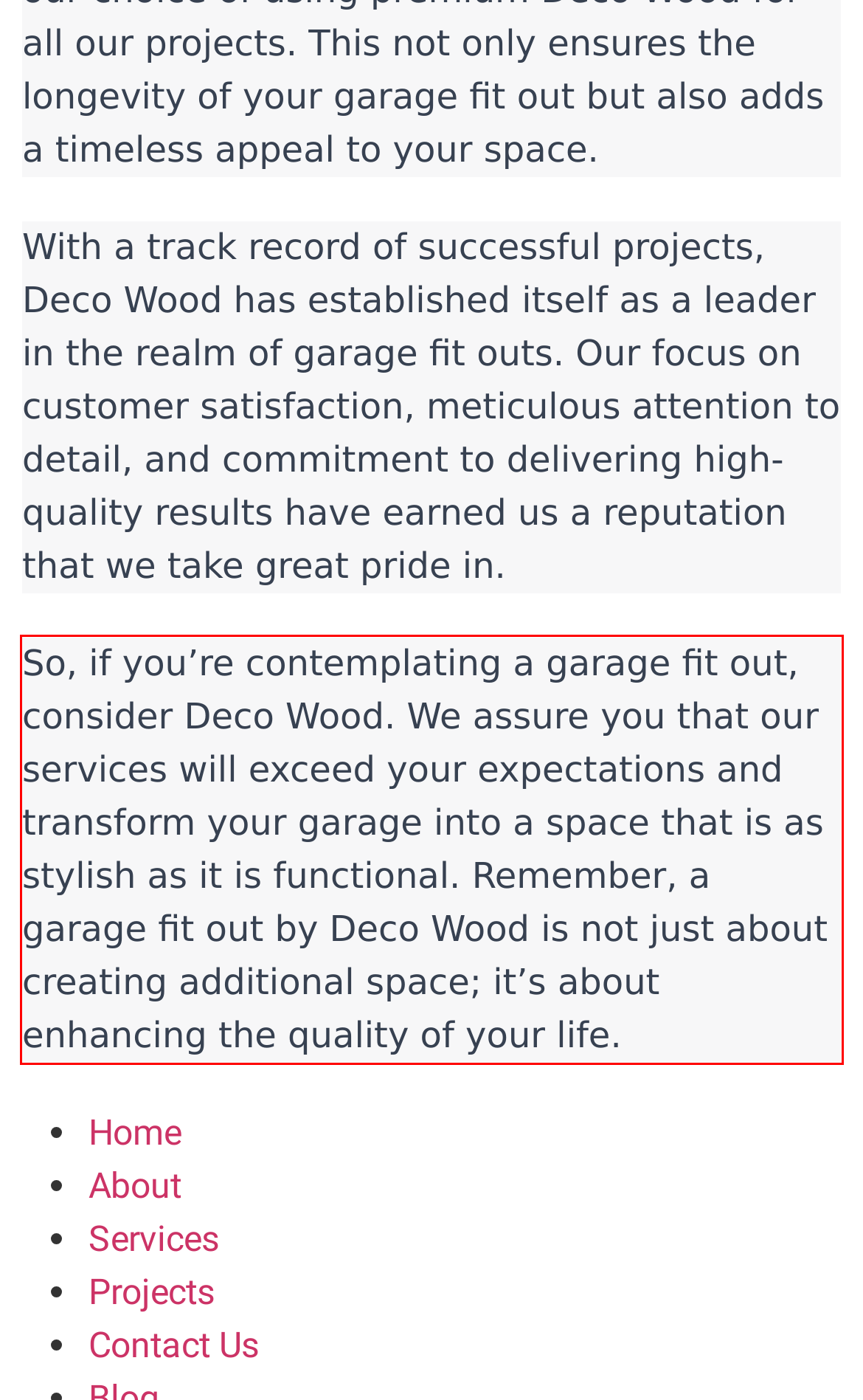There is a UI element on the webpage screenshot marked by a red bounding box. Extract and generate the text content from within this red box.

So, if you’re contemplating a garage fit out, consider Deco Wood. We assure you that our services will exceed your expectations and transform your garage into a space that is as stylish as it is functional. Remember, a garage fit out by Deco Wood is not just about creating additional space; it’s about enhancing the quality of your life.